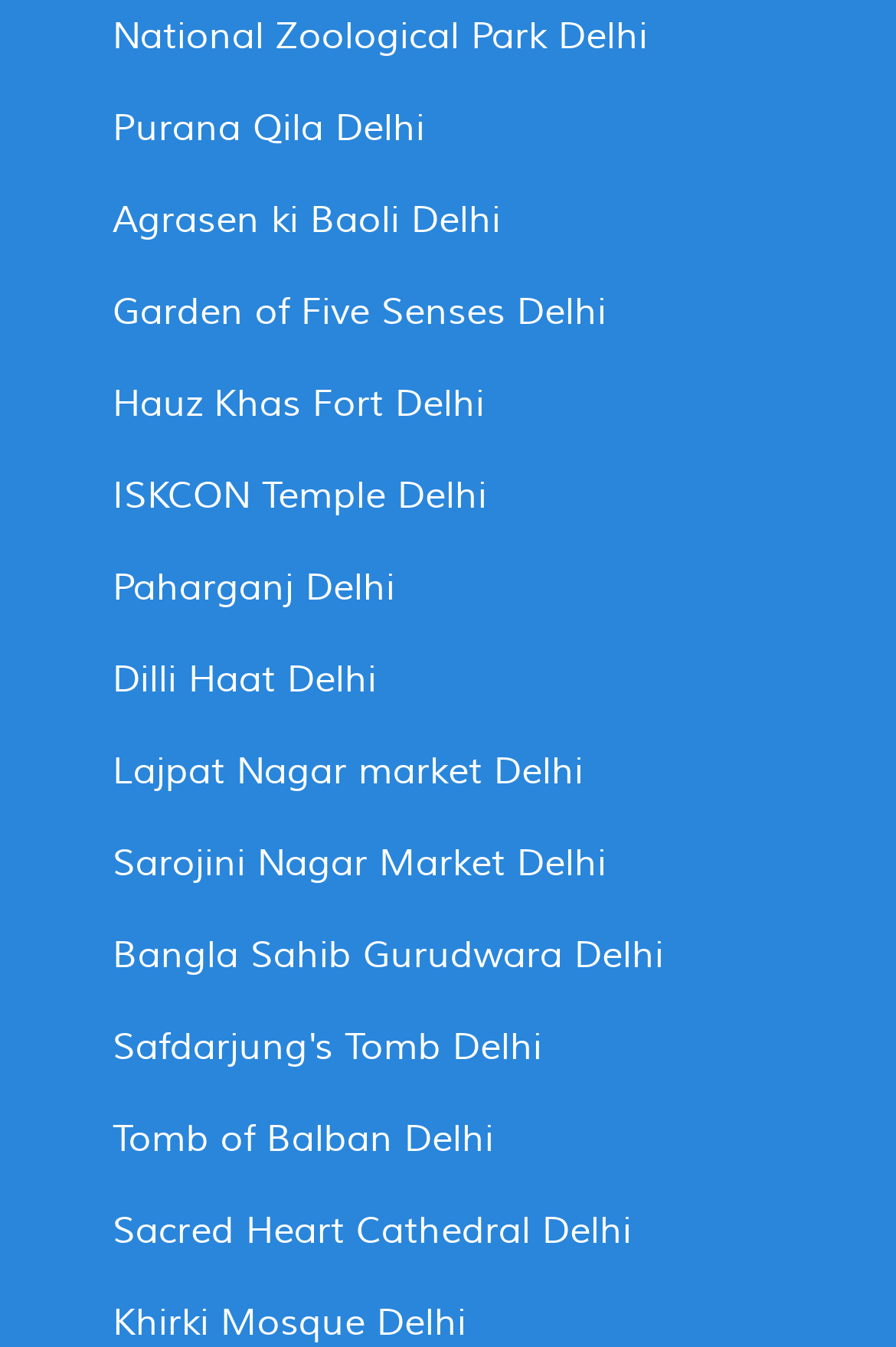Please specify the bounding box coordinates of the area that should be clicked to accomplish the following instruction: "explore Hauz Khas Fort Delhi". The coordinates should consist of four float numbers between 0 and 1, i.e., [left, top, right, bottom].

[0.126, 0.283, 0.541, 0.317]